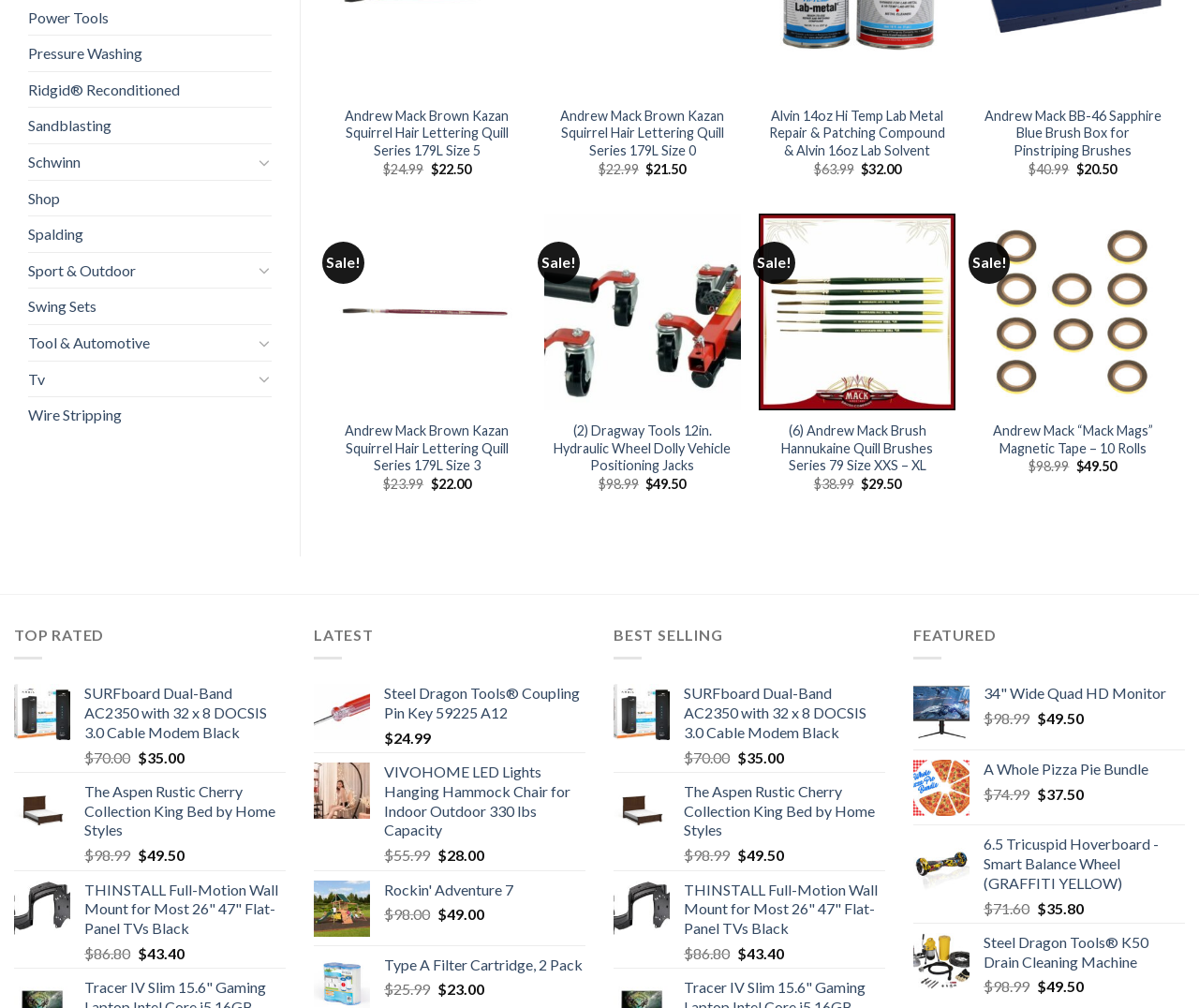What is the category of the product 'Pressure Washing'?
Based on the image, provide a one-word or brief-phrase response.

Tool & Automotive